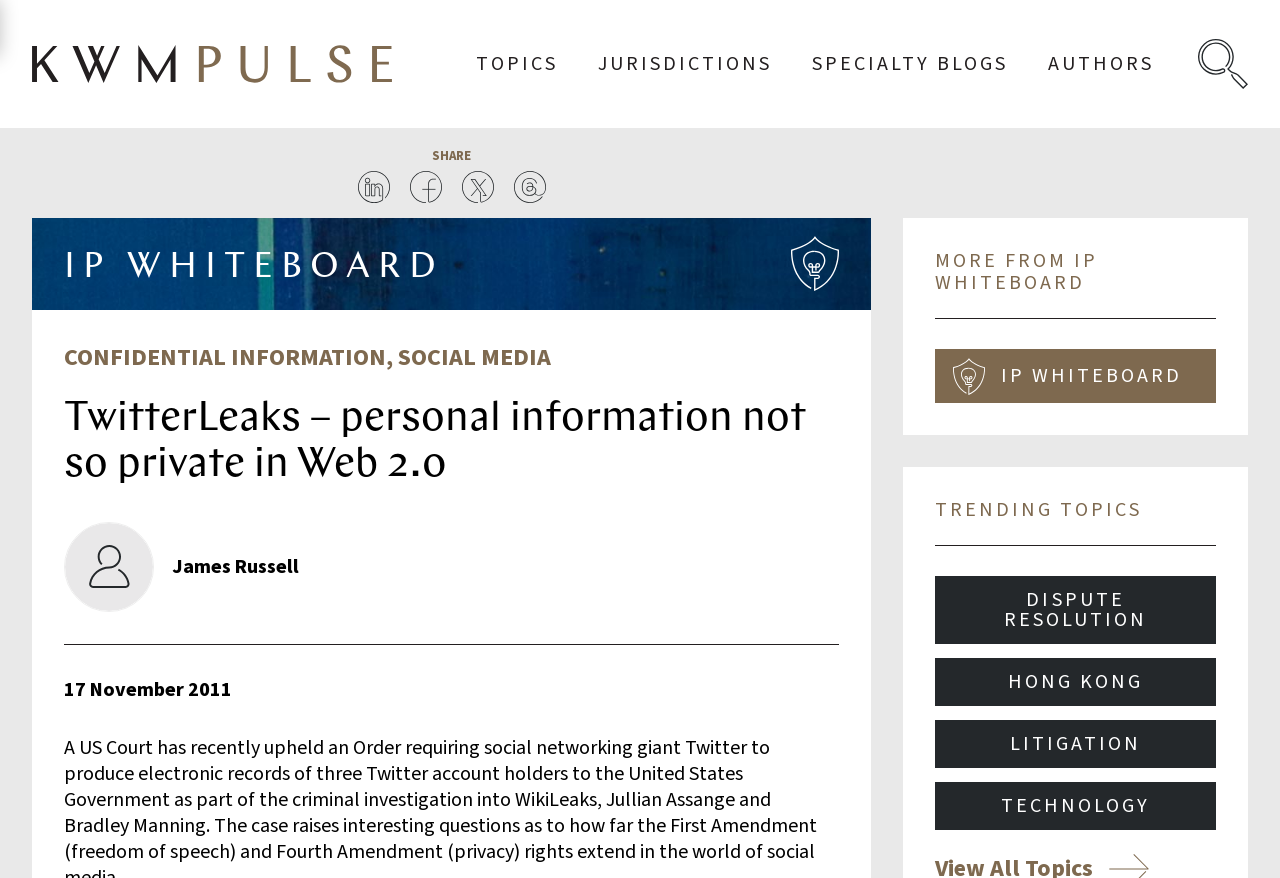Can you identify the bounding box coordinates of the clickable region needed to carry out this instruction: 'Click on King & Wood Mallesons Pulse'? The coordinates should be four float numbers within the range of 0 to 1, stated as [left, top, right, bottom].

[0.025, 0.051, 0.306, 0.095]